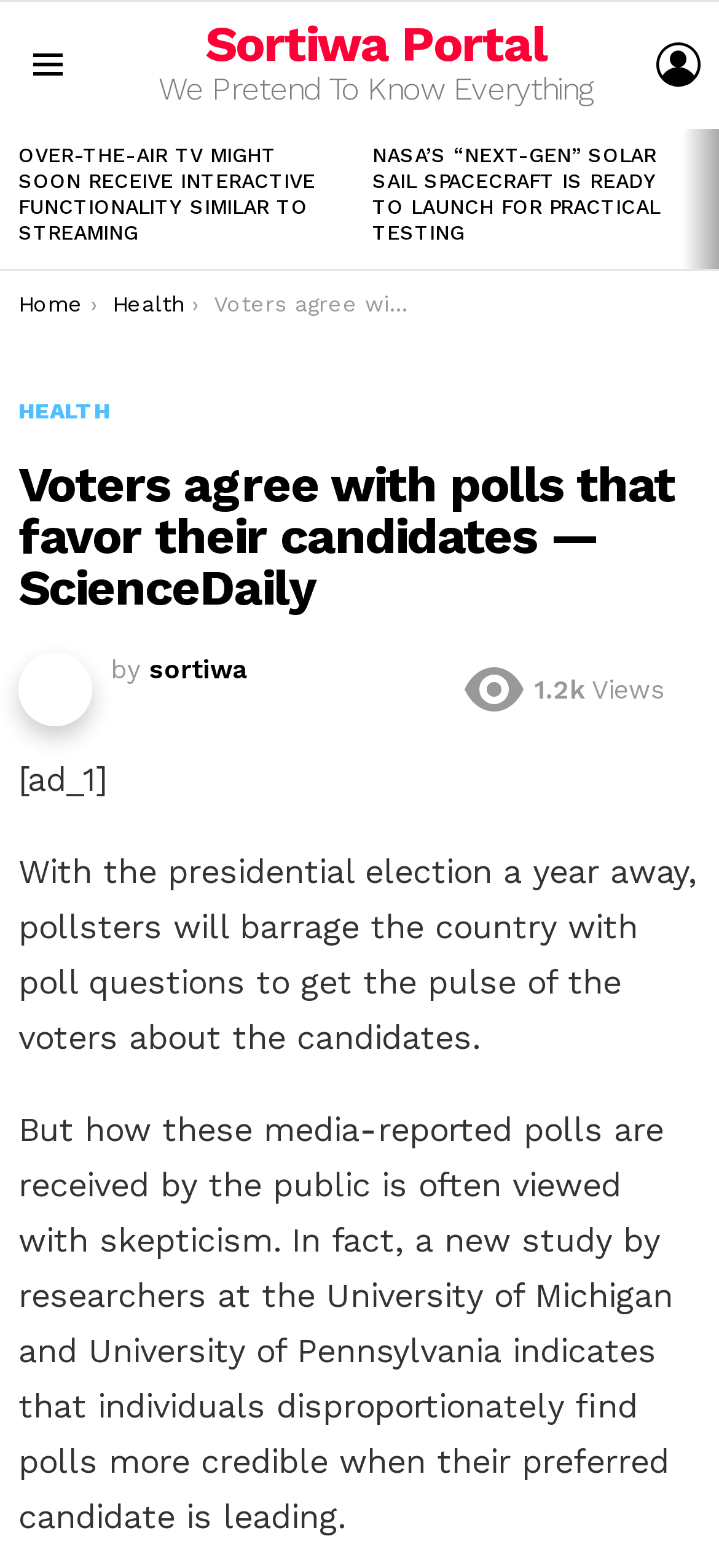What is the title of the first article in the LATEST STORIES section?
Ensure your answer is thorough and detailed.

I looked at the first article element in the LATEST STORIES section, which is [302], and found that its title is OVER-THE-AIR TV MIGHT SOON RECEIVE INTERACTIVE FUNCTIONALITY SIMILAR TO STREAMING.